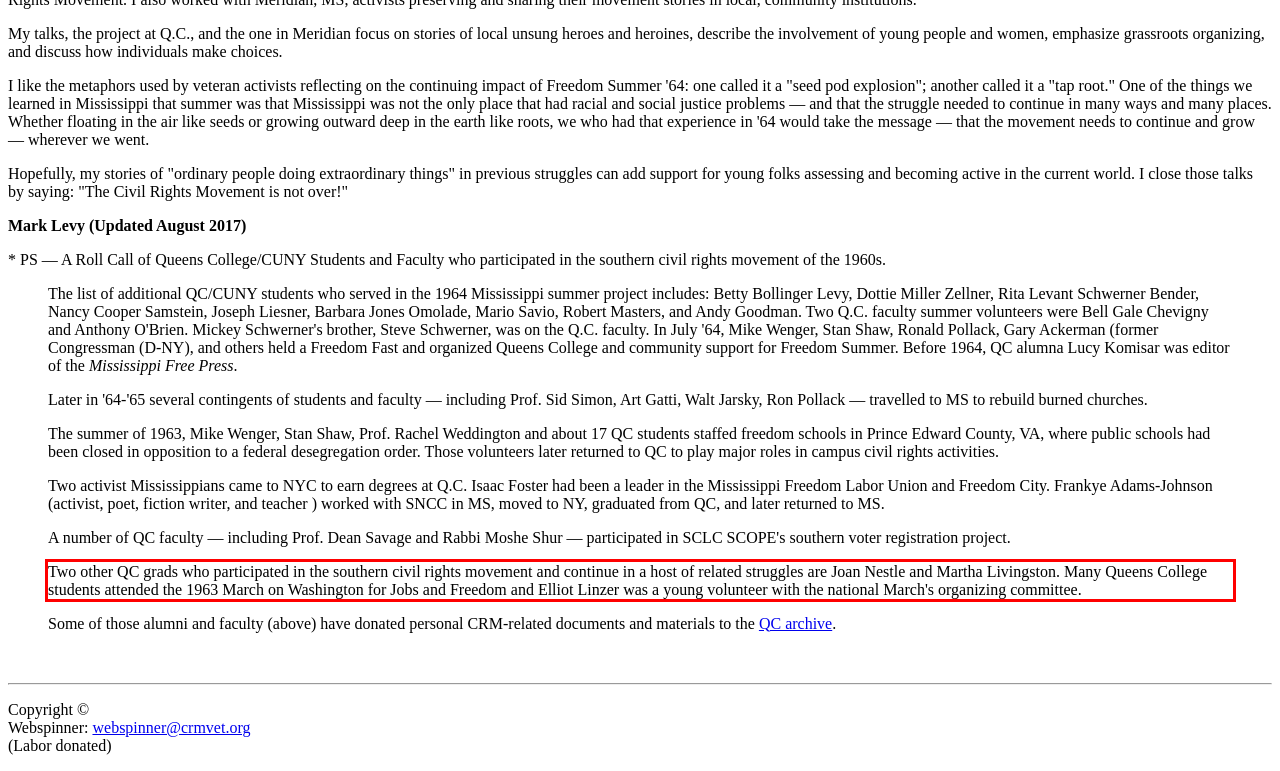Identify and transcribe the text content enclosed by the red bounding box in the given screenshot.

Two other QC grads who participated in the southern civil rights movement and continue in a host of related struggles are Joan Nestle and Martha Livingston. Many Queens College students attended the 1963 March on Washington for Jobs and Freedom and Elliot Linzer was a young volunteer with the national March's organizing committee.